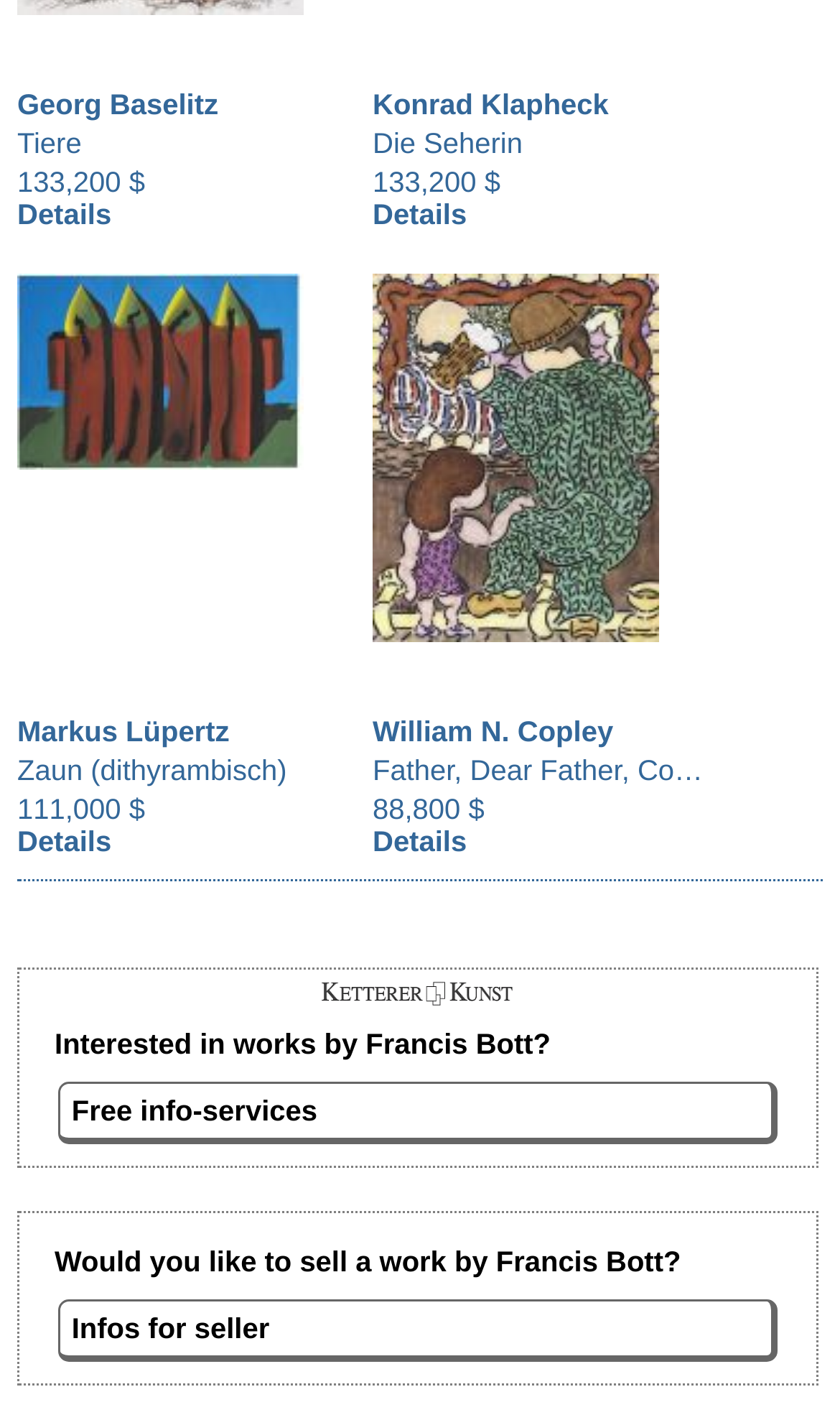Identify the bounding box for the UI element specified in this description: "Advising office hours". The coordinates must be four float numbers between 0 and 1, formatted as [left, top, right, bottom].

None